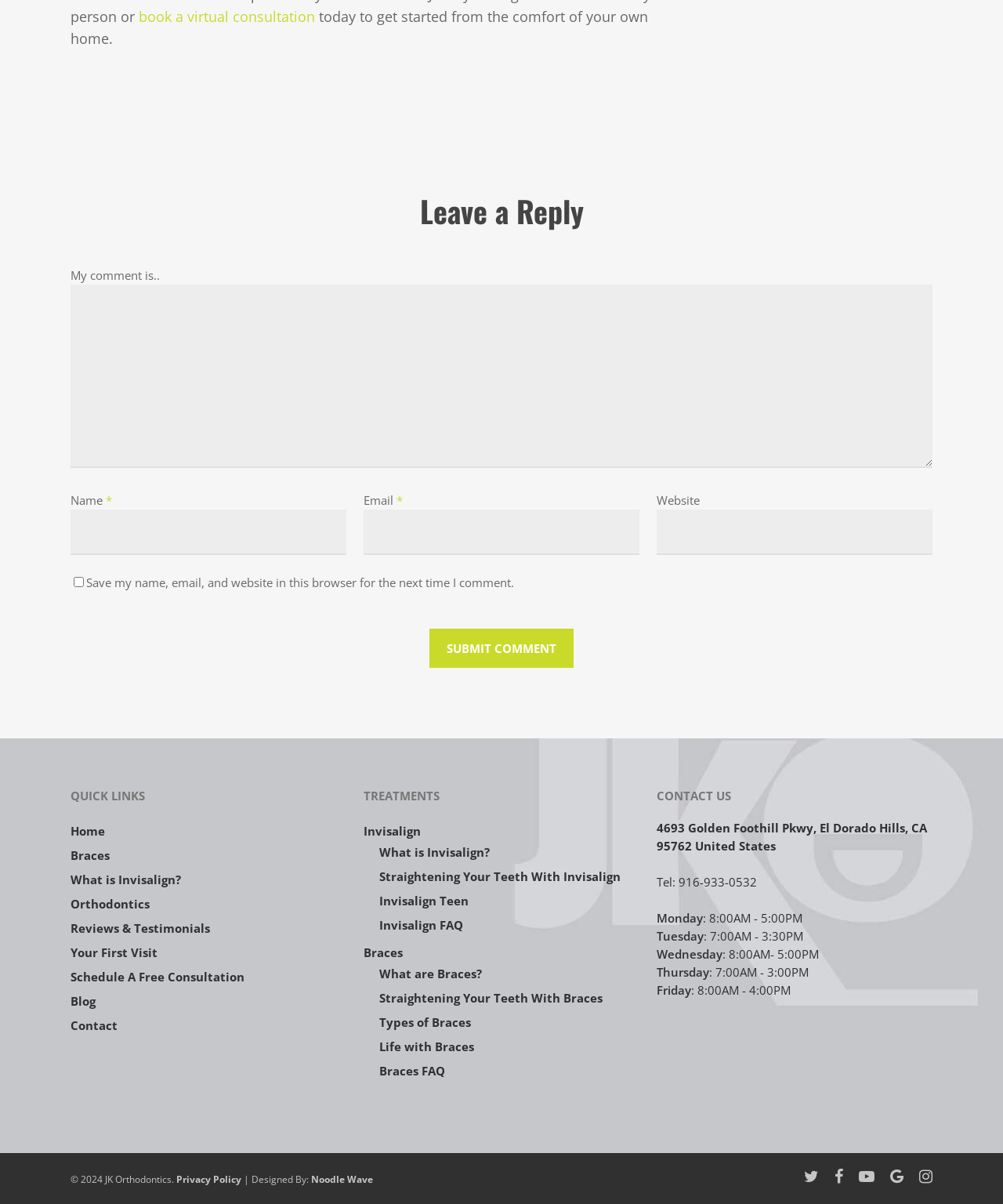What is the purpose of the 'book a virtual consultation' link?
Deliver a detailed and extensive answer to the question.

The 'book a virtual consultation' link is located at the top of the webpage, indicating that it's a prominent feature. The surrounding text 'today to get started from the comfort of your own home' suggests that the link is for scheduling a virtual consultation, allowing users to initiate the process from their own homes.